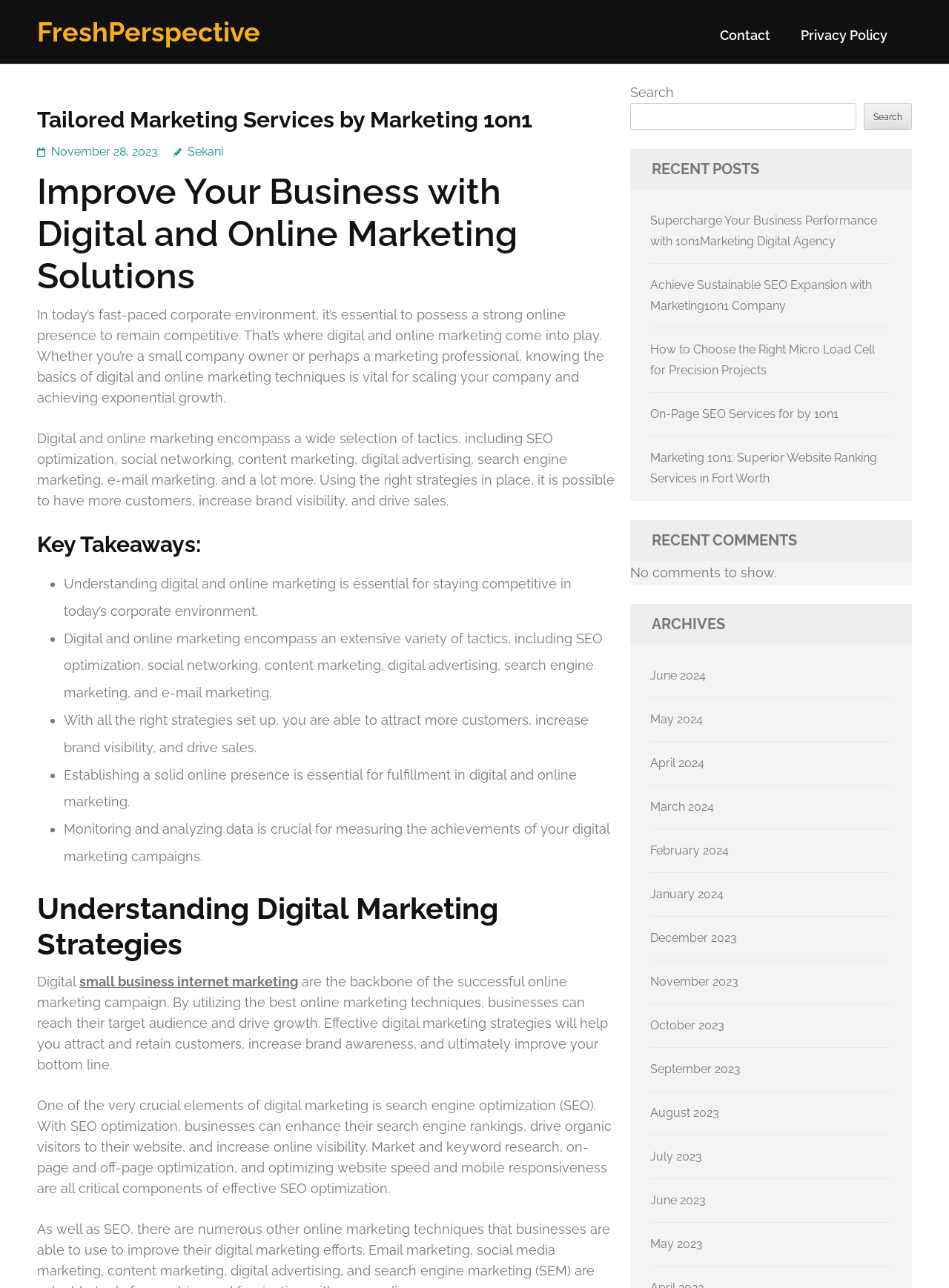Please specify the bounding box coordinates of the clickable region to carry out the following instruction: "Read the 'Understanding Digital Marketing Strategies' section". The coordinates should be four float numbers between 0 and 1, in the format [left, top, right, bottom].

[0.039, 0.691, 0.648, 0.747]